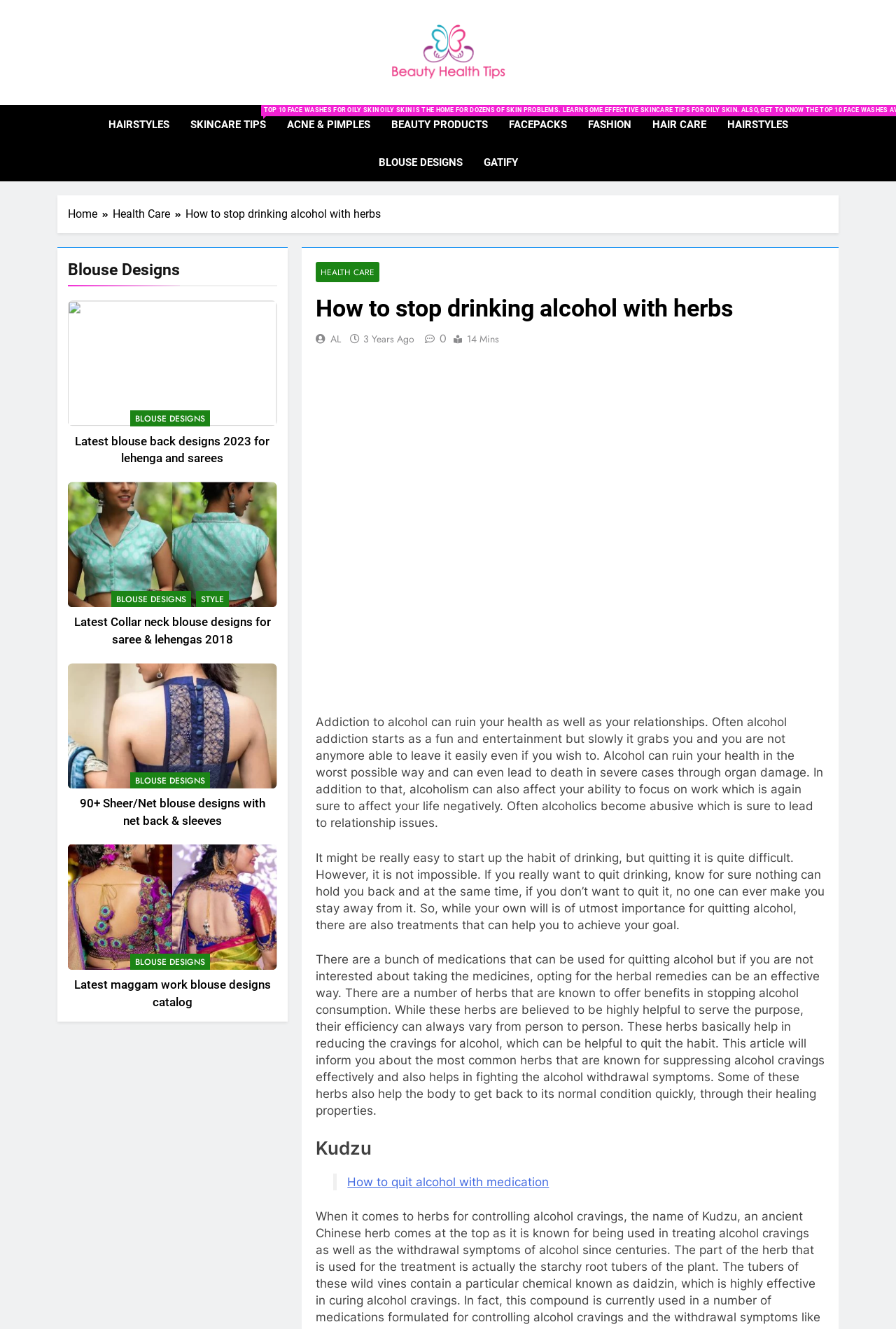Utilize the information from the image to answer the question in detail:
What is the section below the navigation bar?

The section below the navigation bar appears to be the main content of the article, which includes headings, paragraphs of text, and links to other related articles.